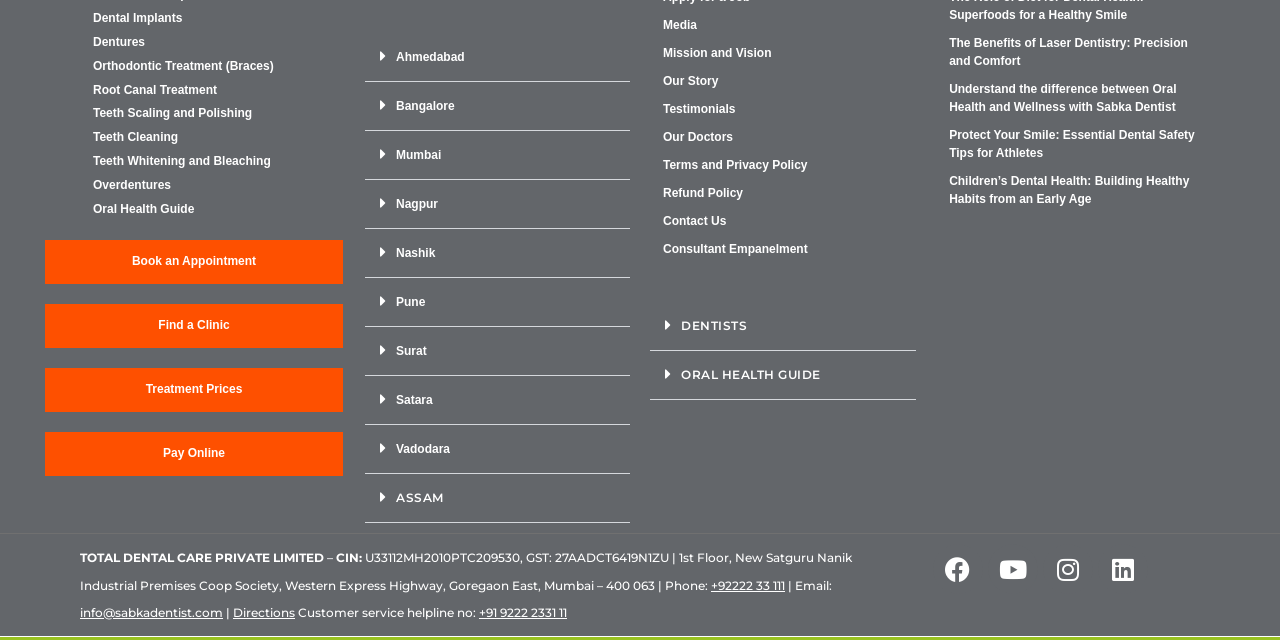Use a single word or phrase to respond to the question:
What is the main service offered by Sabka Dentist?

Dental care